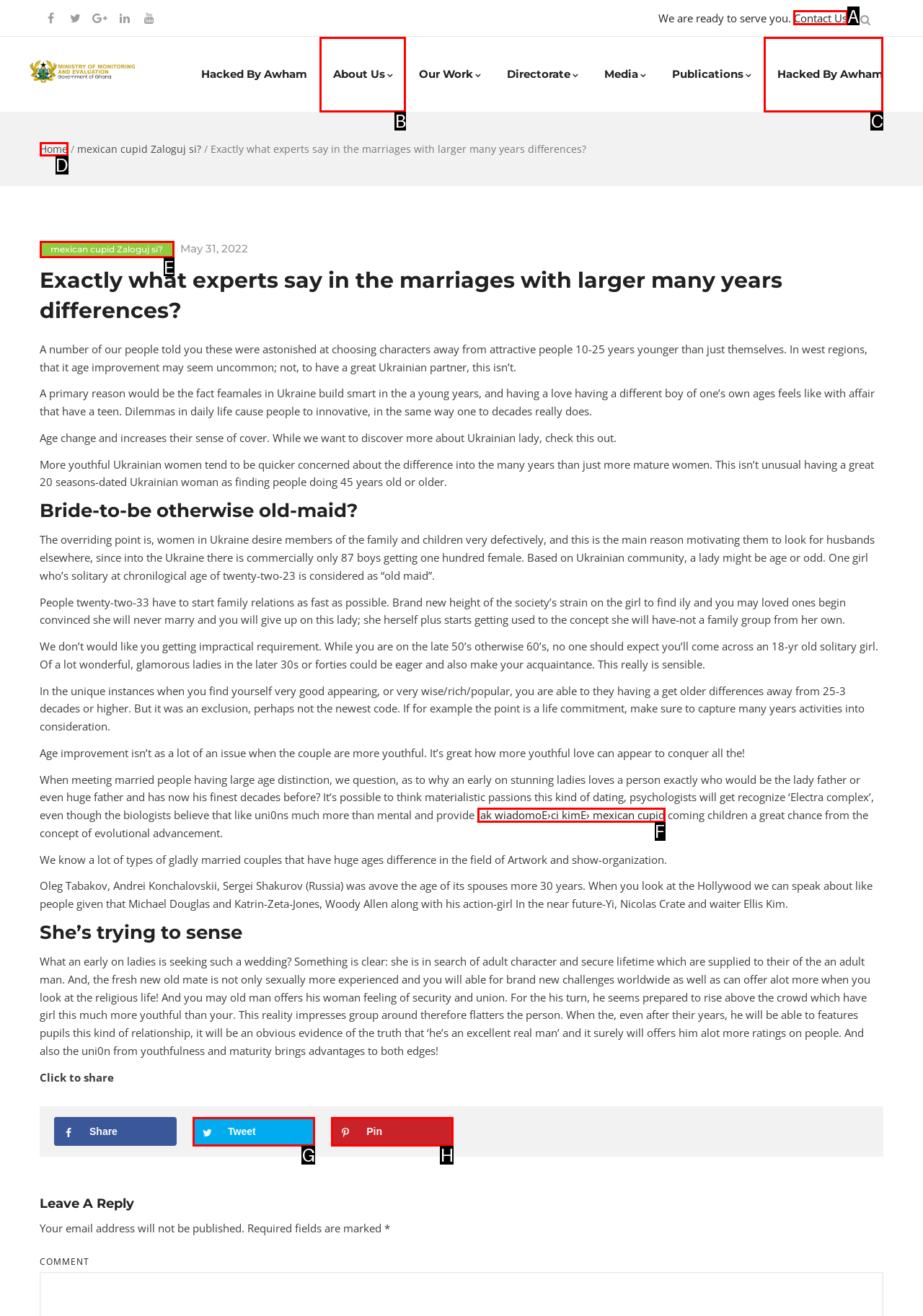Look at the highlighted elements in the screenshot and tell me which letter corresponds to the task: Click on 'Contact Us'.

A